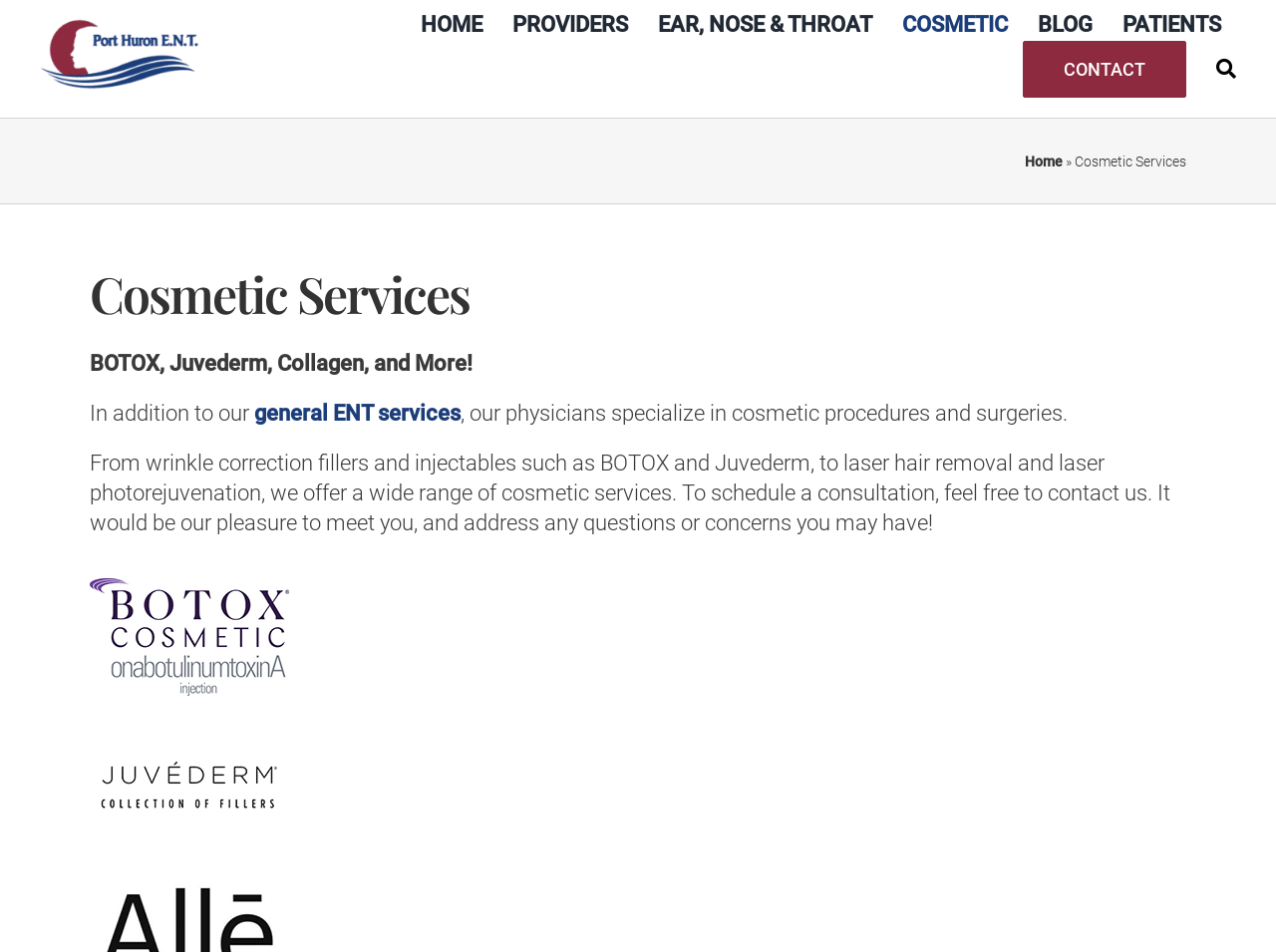Answer the question with a single word or phrase: 
What is the name of the clinic?

Port Huron ENT